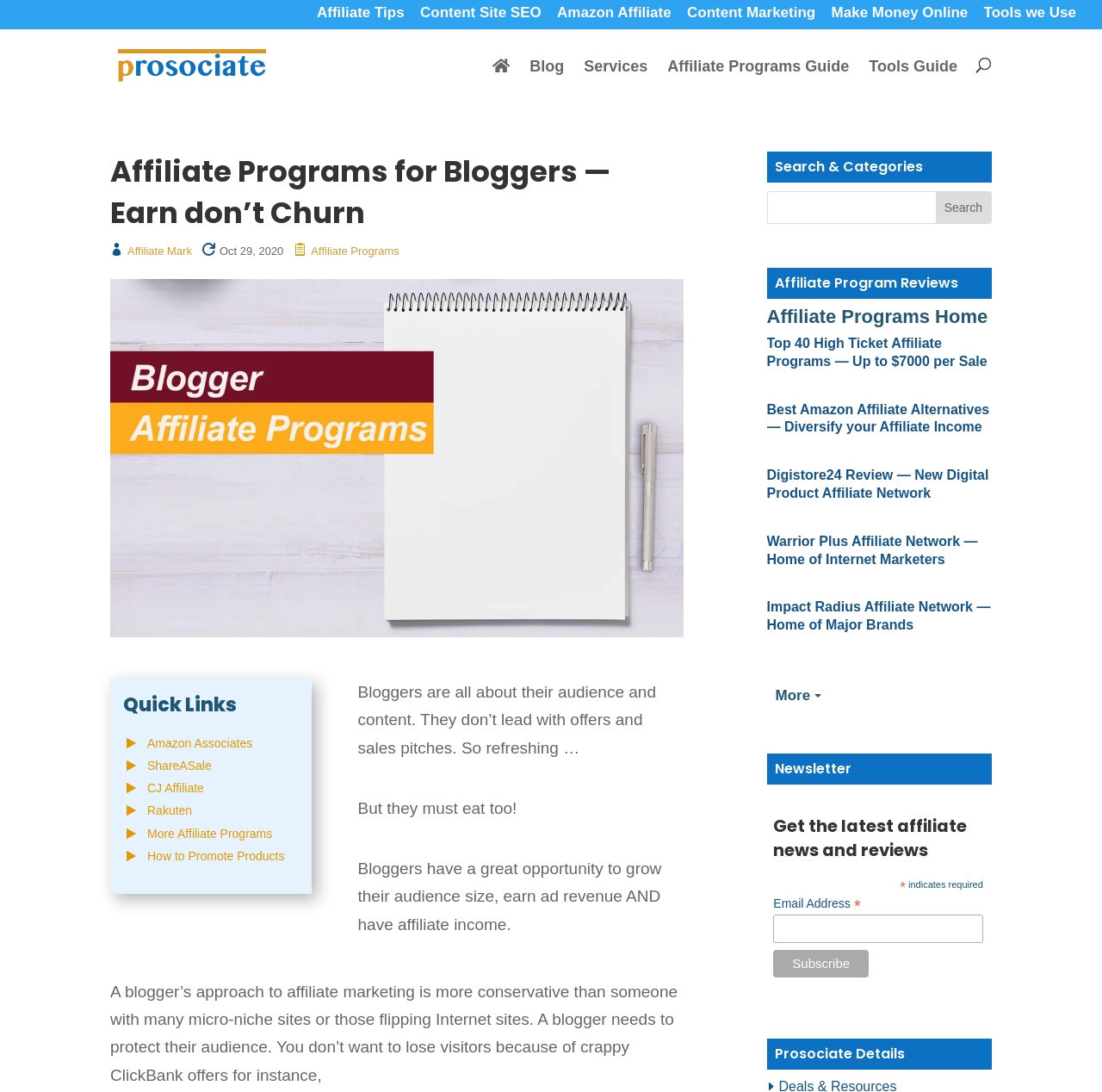What is the benefit of affiliate marketing for bloggers?
Please provide a comprehensive answer to the question based on the webpage screenshot.

The static text on the webpage mentions that 'Bloggers have a great opportunity to grow their audience size, earn ad revenue AND have affiliate income', suggesting that one of the benefits of affiliate marketing for bloggers is to earn money.